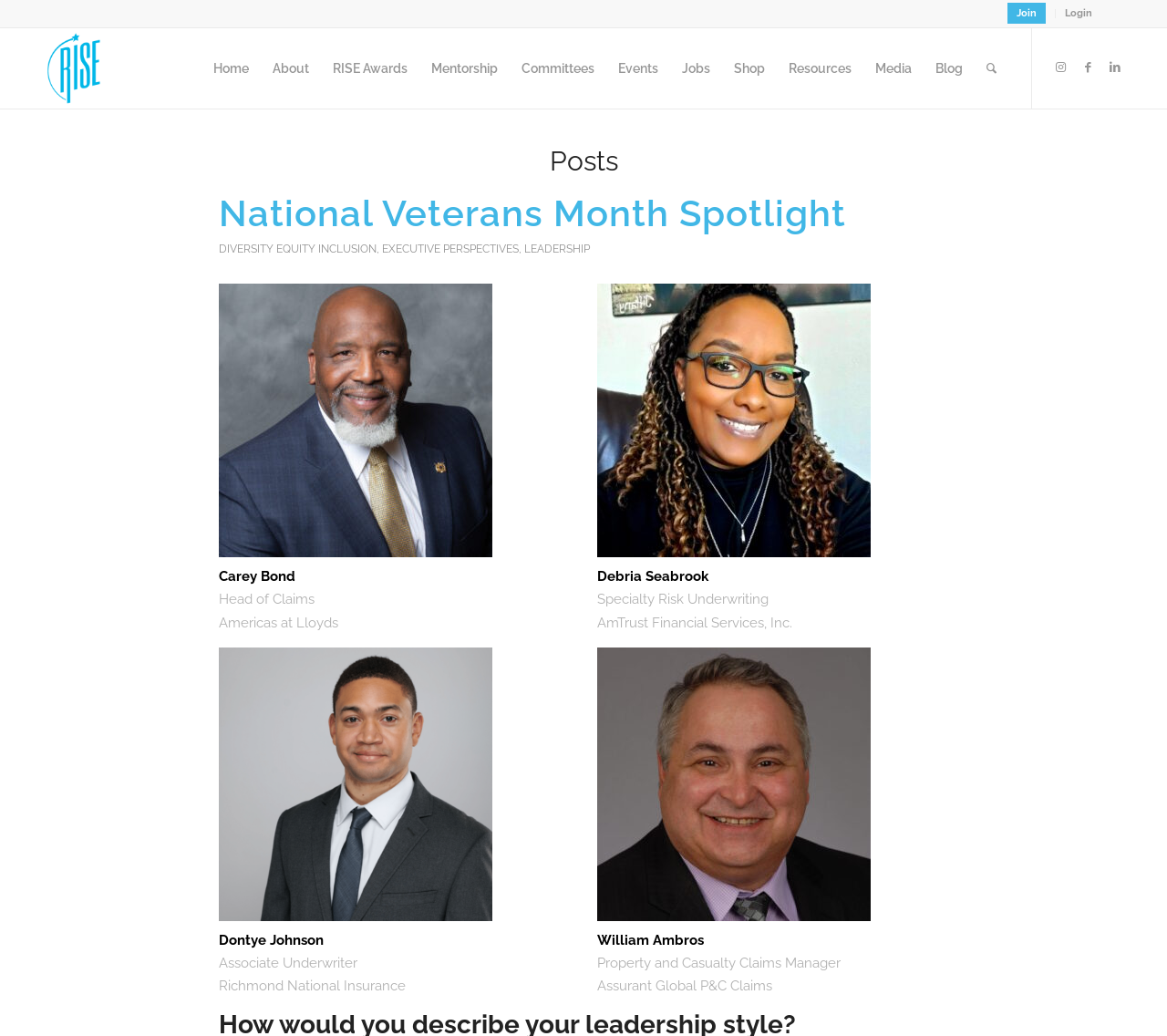Provide the bounding box coordinates of the UI element that matches the description: "RISE Awards".

[0.275, 0.027, 0.359, 0.105]